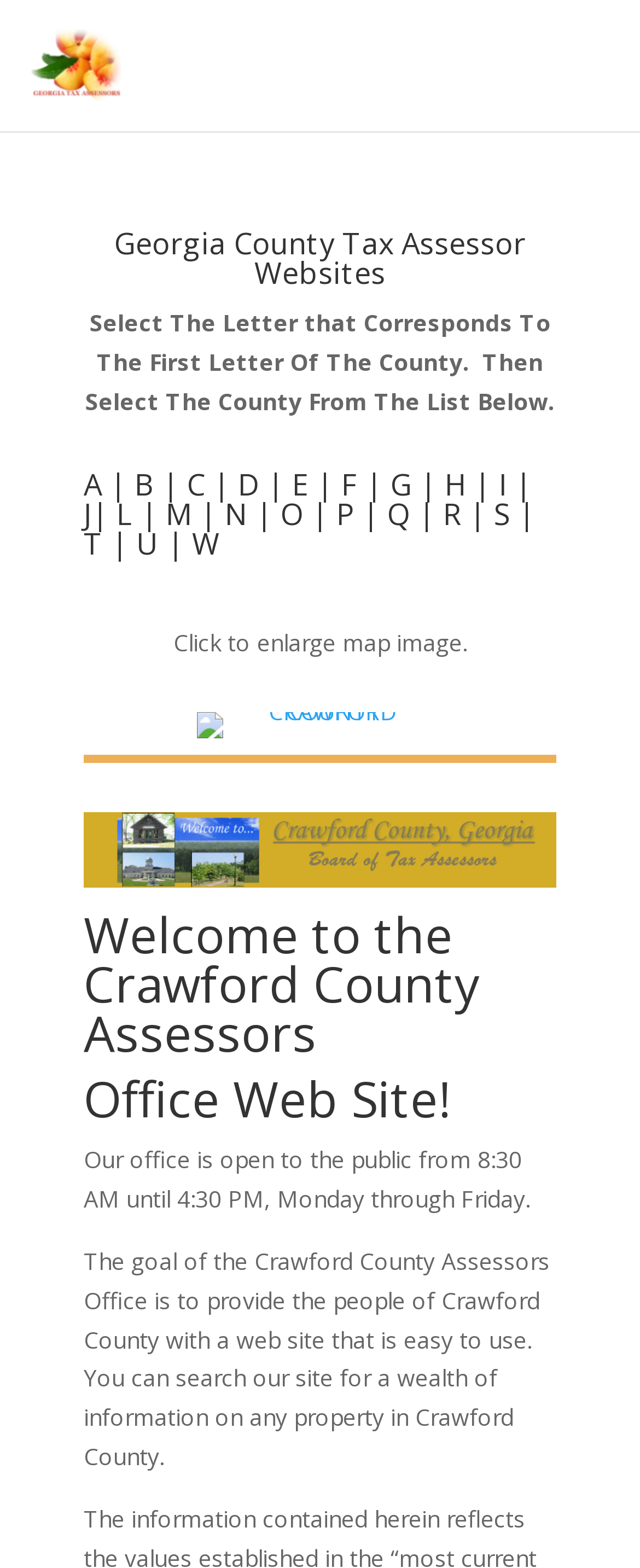Please provide a short answer using a single word or phrase for the question:
How can I select a county from the list?

Select a letter